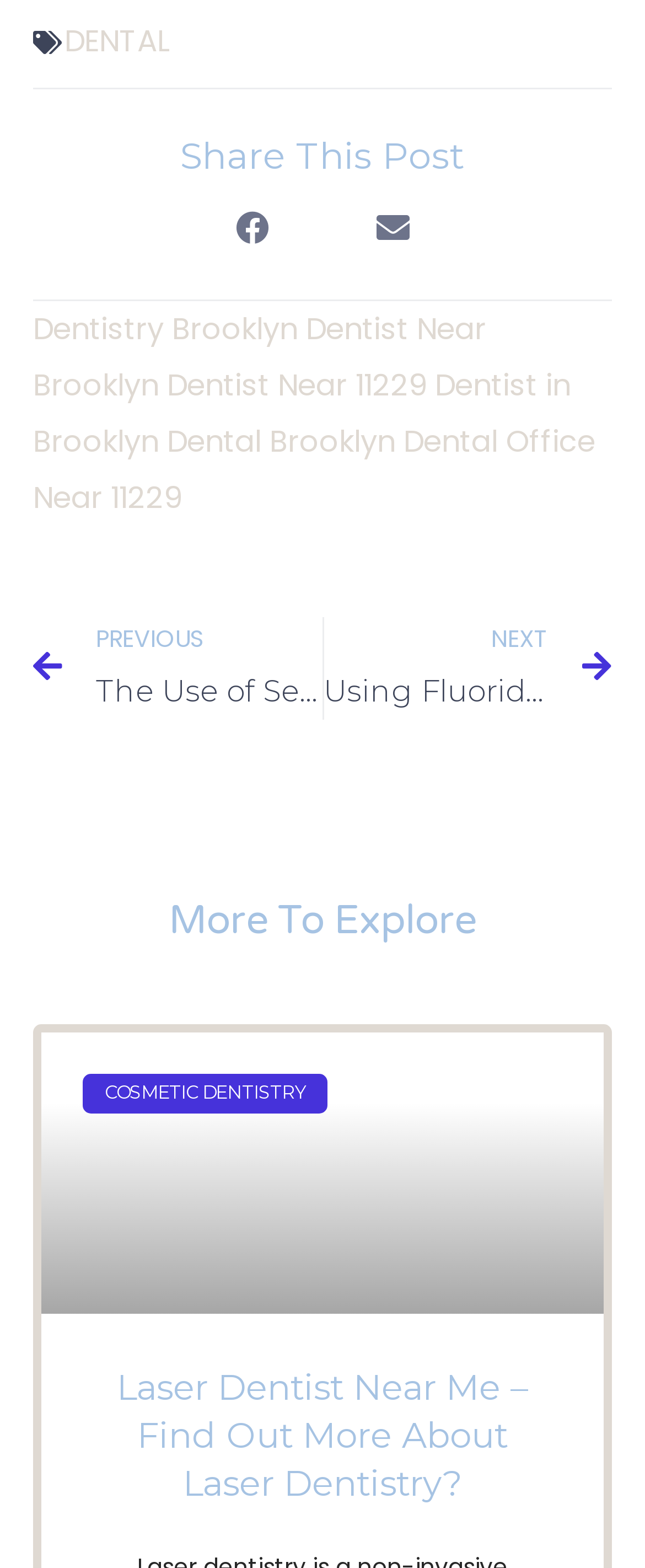Find the bounding box coordinates for the element that must be clicked to complete the instruction: "Click on 'DENTAL'". The coordinates should be four float numbers between 0 and 1, indicated as [left, top, right, bottom].

[0.1, 0.013, 0.262, 0.039]